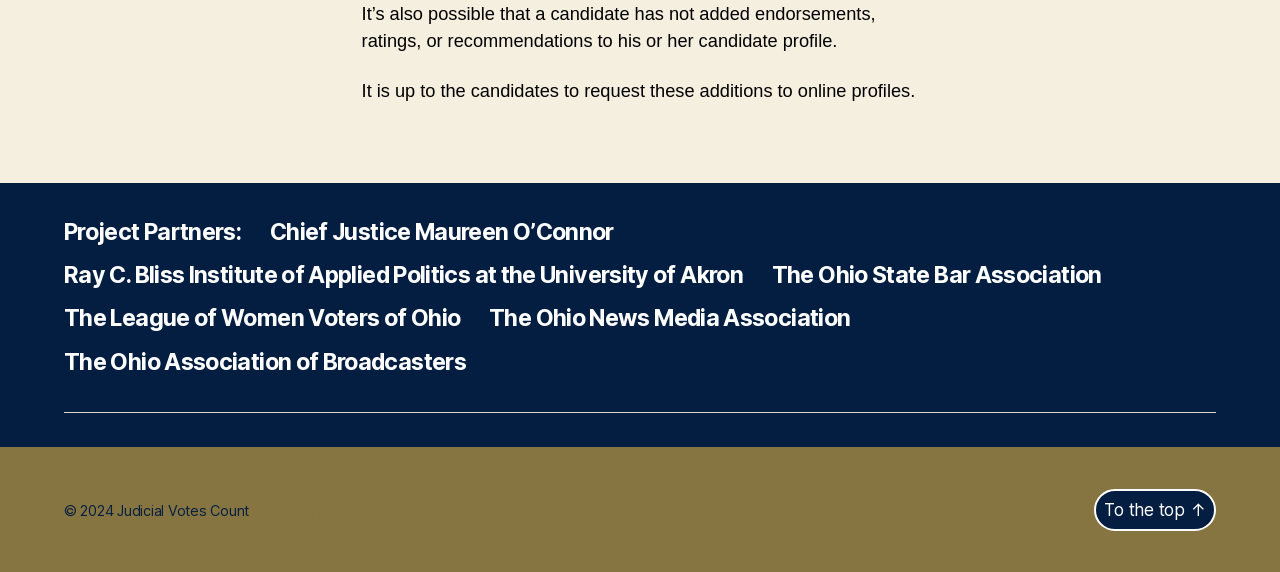Identify the bounding box coordinates for the element you need to click to achieve the following task: "Visit the top of the page". The coordinates must be four float values ranging from 0 to 1, formatted as [left, top, right, bottom].

[0.855, 0.854, 0.95, 0.928]